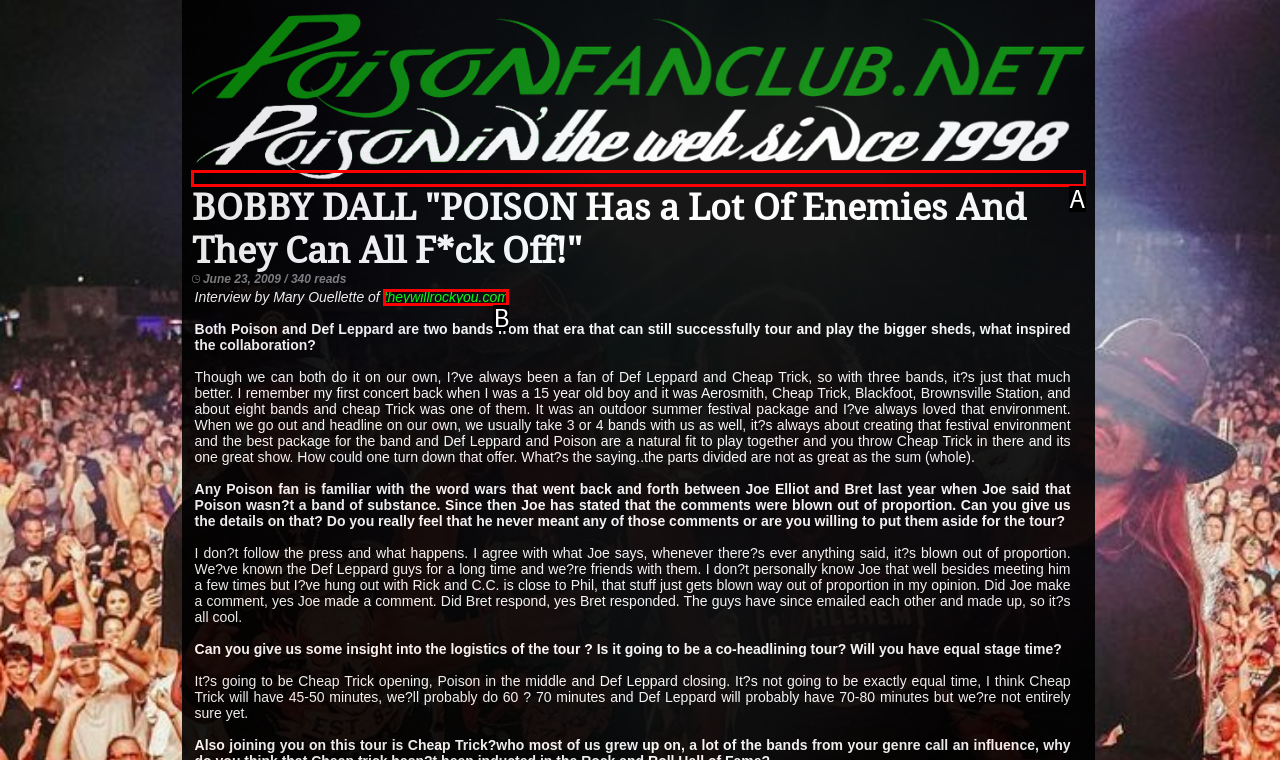Determine which HTML element matches the given description: theywillrockyou.com. Provide the corresponding option's letter directly.

B